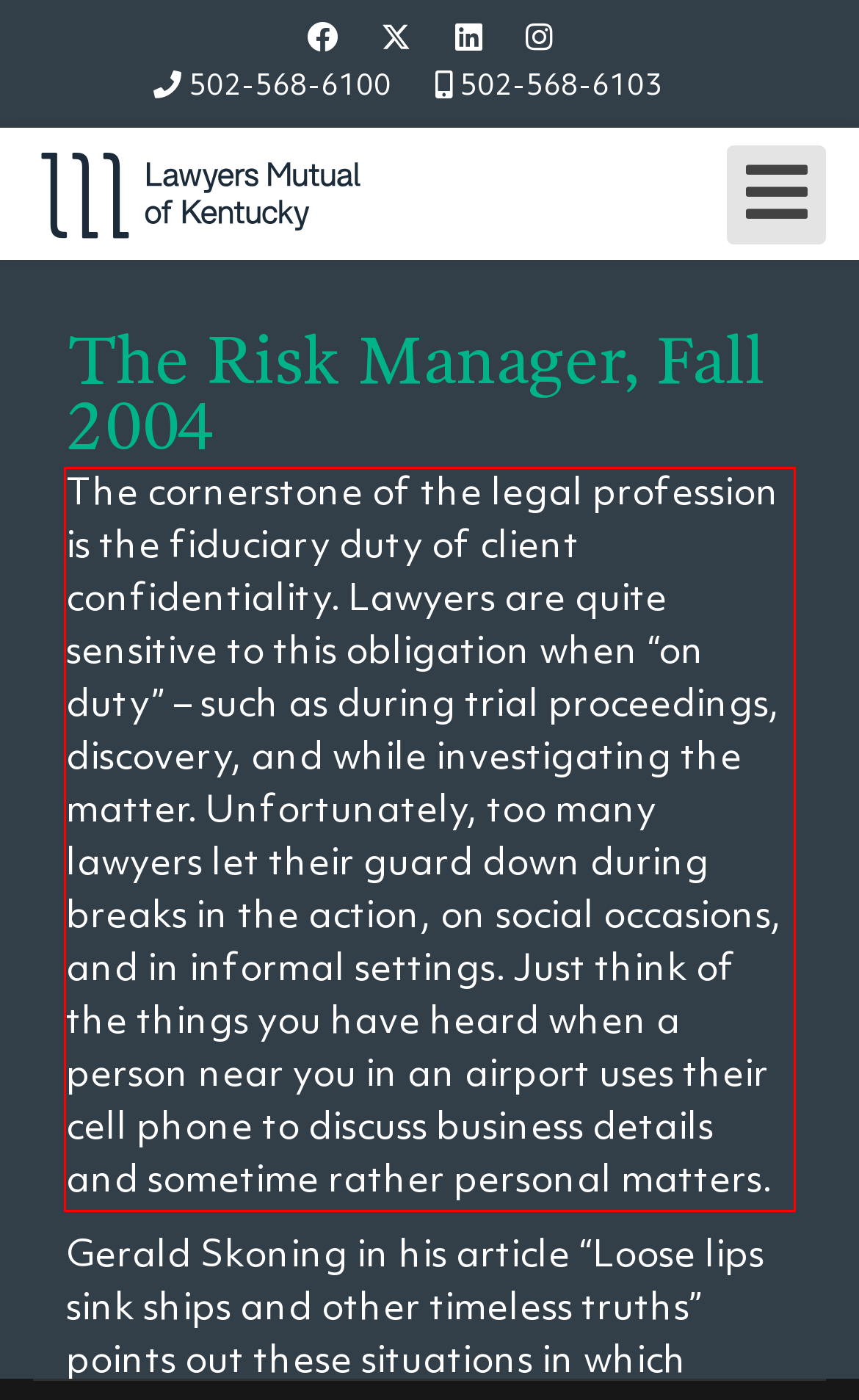You are provided with a screenshot of a webpage that includes a red bounding box. Extract and generate the text content found within the red bounding box.

The cornerstone of the legal profession is the fiduciary duty of client confidentiality. Lawyers are quite sensitive to this obligation when “on duty” – such as during trial proceedings, discovery, and while investigating the matter. Unfortunately, too many lawyers let their guard down during breaks in the action, on social occasions, and in informal settings. Just think of the things you have heard when a person near you in an airport uses their cell phone to discuss business details and sometime rather personal matters.